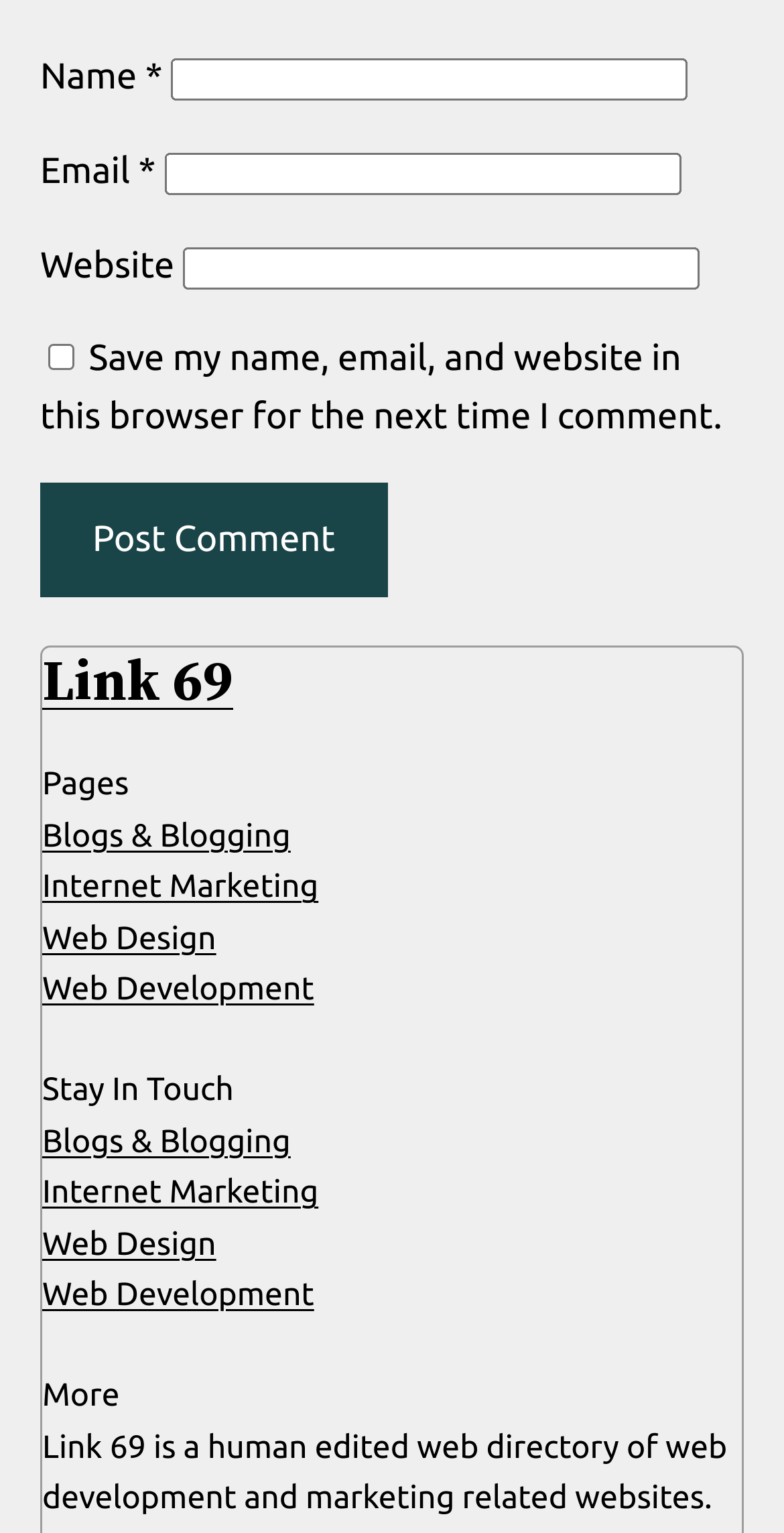What is the label of the first textbox?
Based on the screenshot, answer the question with a single word or phrase.

Name